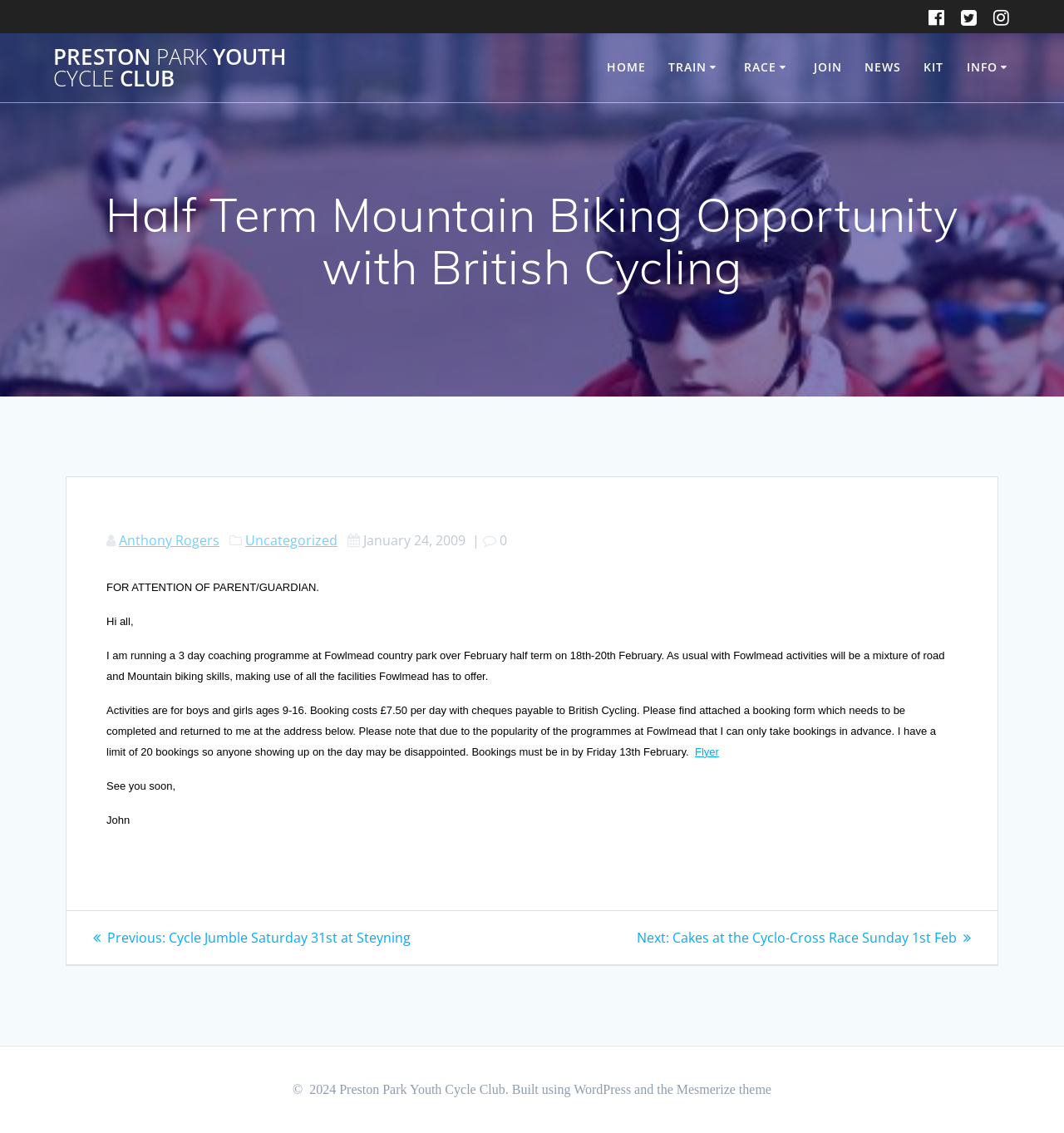Pinpoint the bounding box coordinates of the element you need to click to execute the following instruction: "View the 'Certificate scheme' page". The bounding box should be represented by four float numbers between 0 and 1, in the format [left, top, right, bottom].

[0.628, 0.108, 0.785, 0.138]